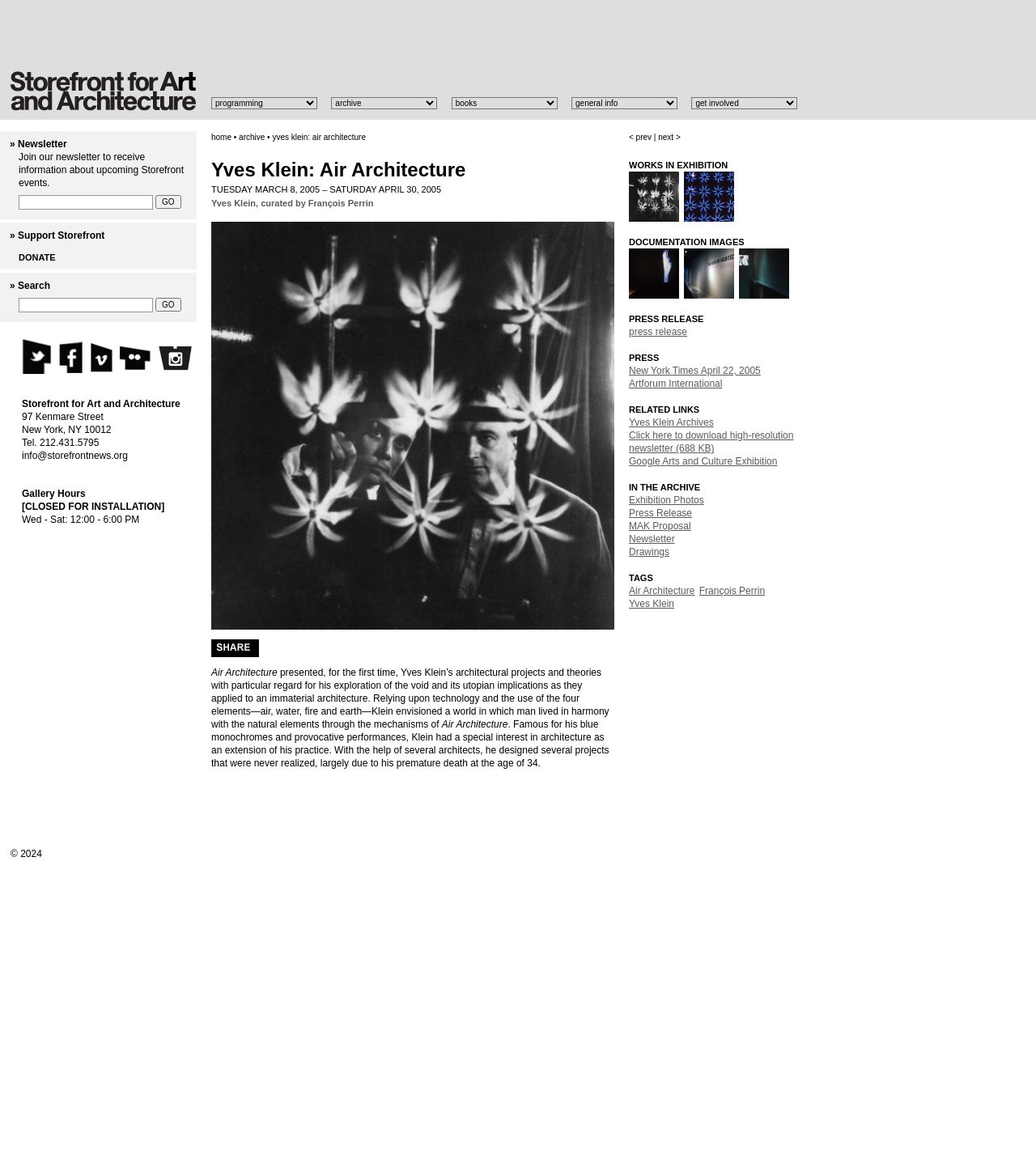What is the name of the art and architecture organization?
Examine the screenshot and reply with a single word or phrase.

Storefront